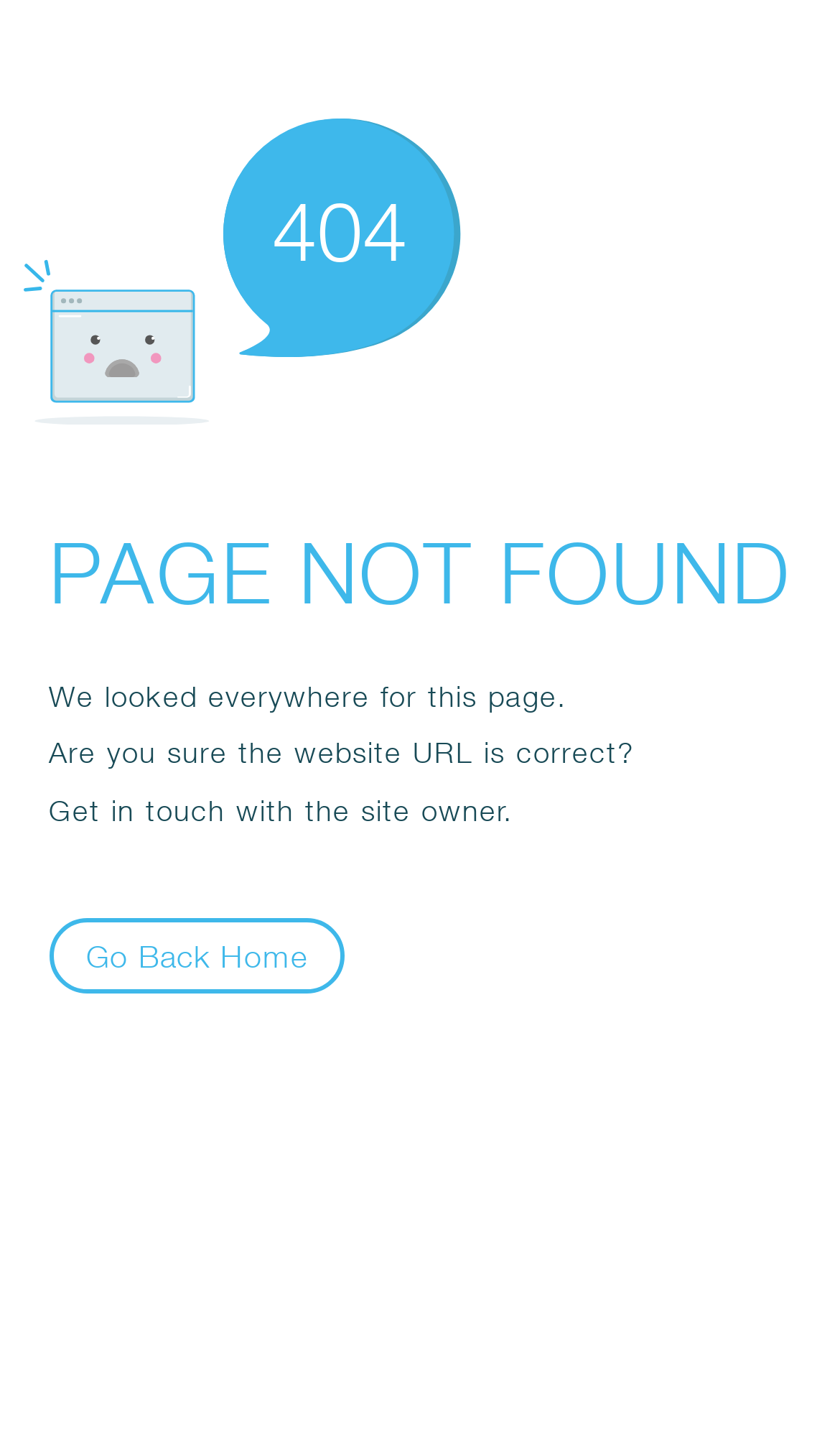What is the alternative action provided?
Answer the question with a thorough and detailed explanation.

The webpage provides an alternative action for the user, which is to get in touch with the site owner, as indicated by the static text 'Get in touch with the site owner.' which is a sibling of the suggestion to check the website URL.